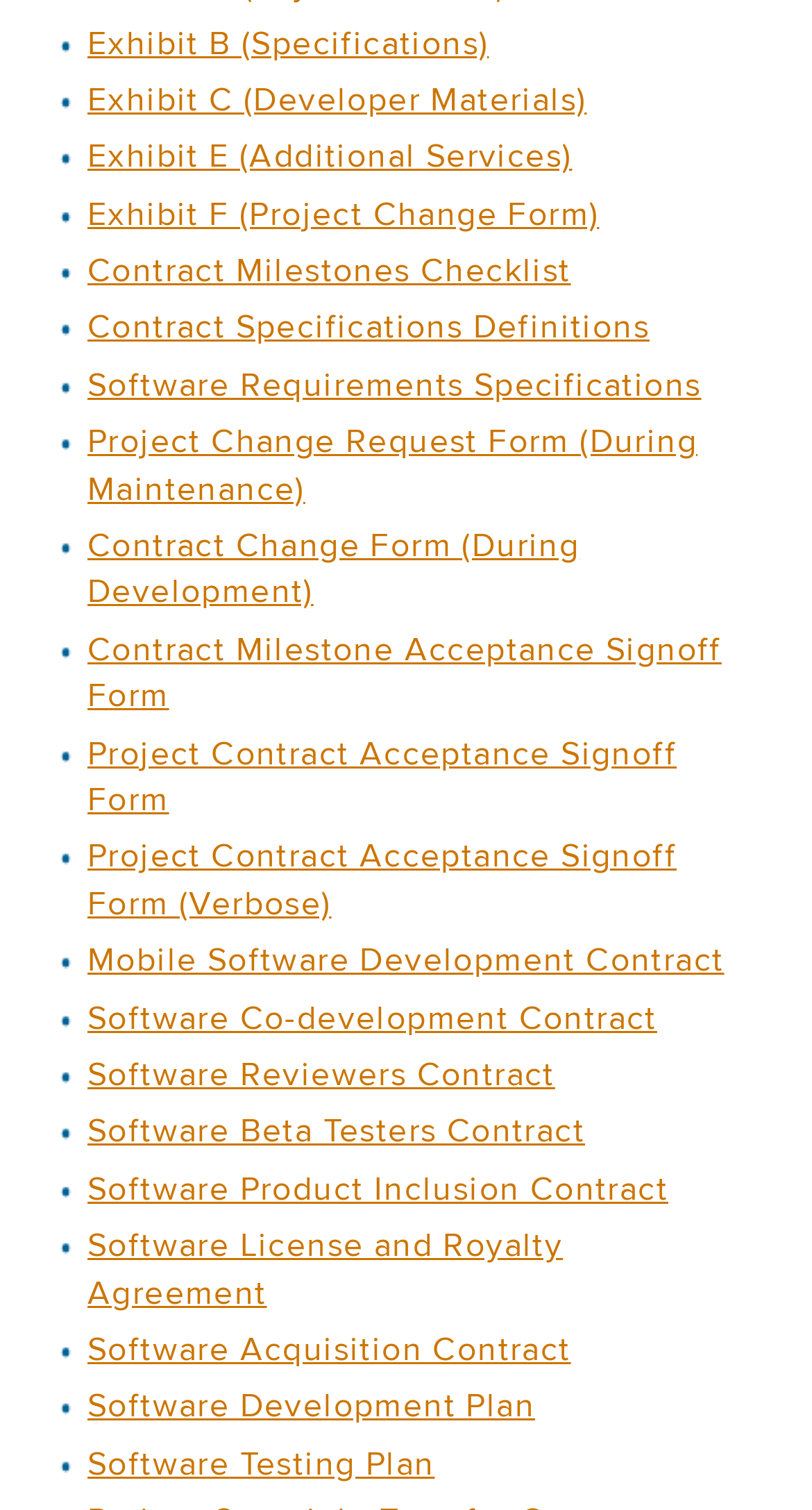Locate the bounding box coordinates of the region to be clicked to comply with the following instruction: "View Exhibit B specifications". The coordinates must be four float numbers between 0 and 1, in the form [left, top, right, bottom].

[0.108, 0.012, 0.602, 0.043]